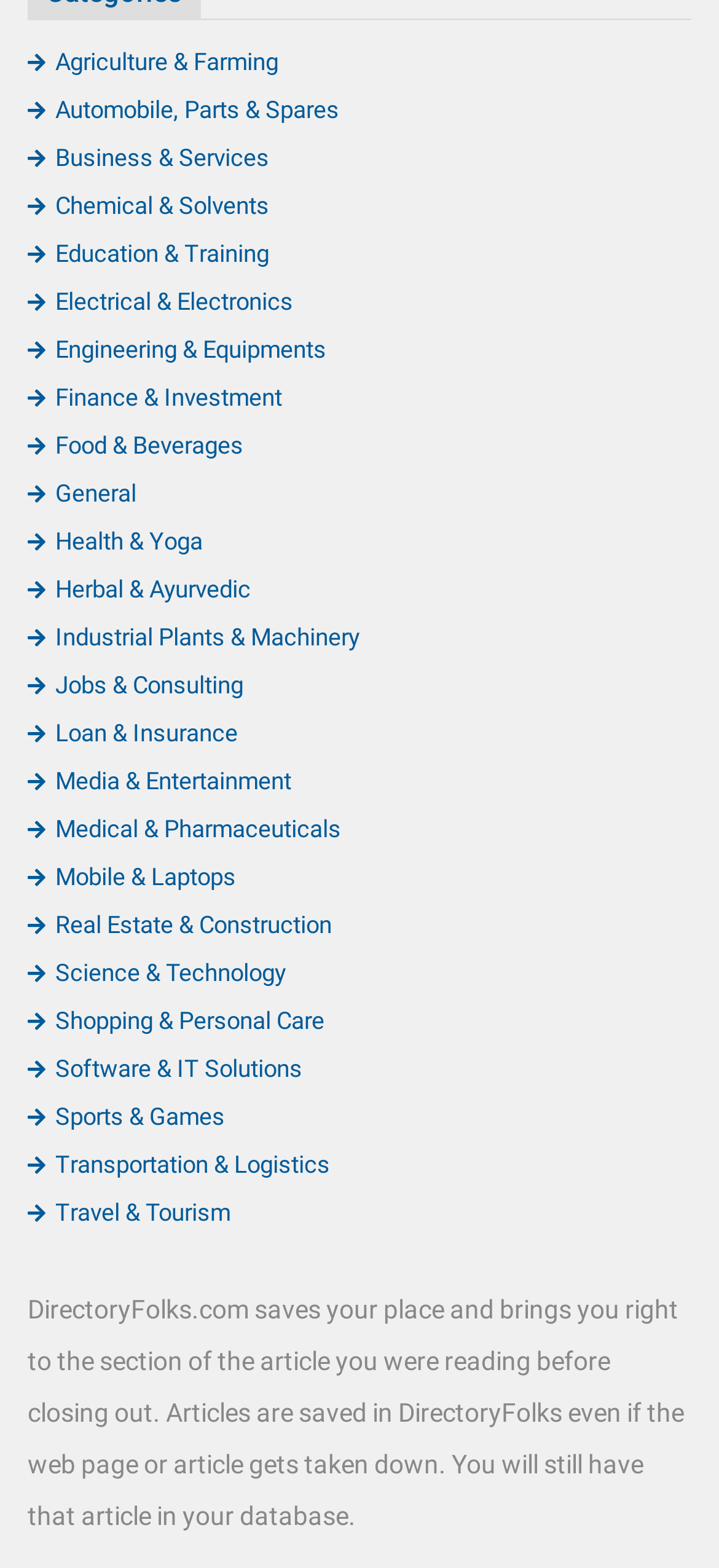Use one word or a short phrase to answer the question provided: 
What is the last category listed on the webpage?

Travel & Tourism